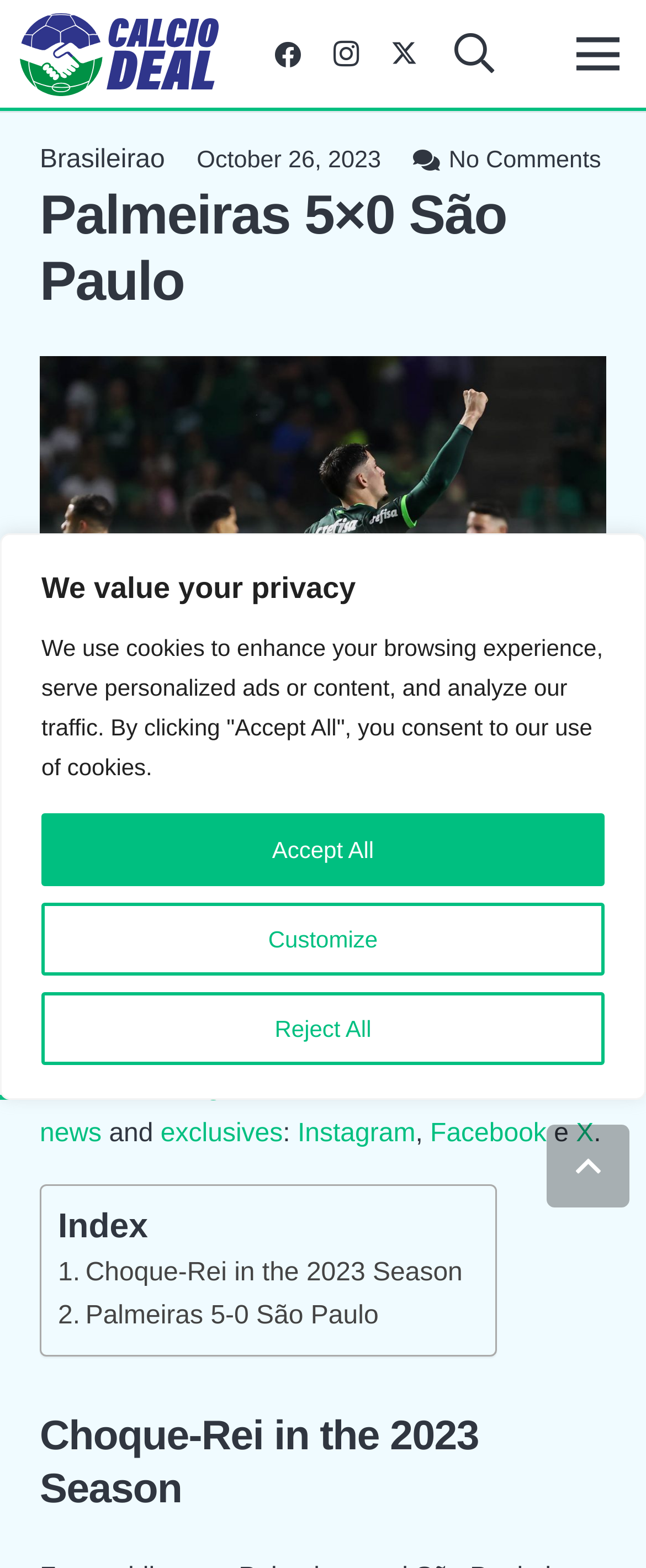Where did Palmeiras host São Paulo?
Using the visual information, answer the question in a single word or phrase.

Allianz Parque